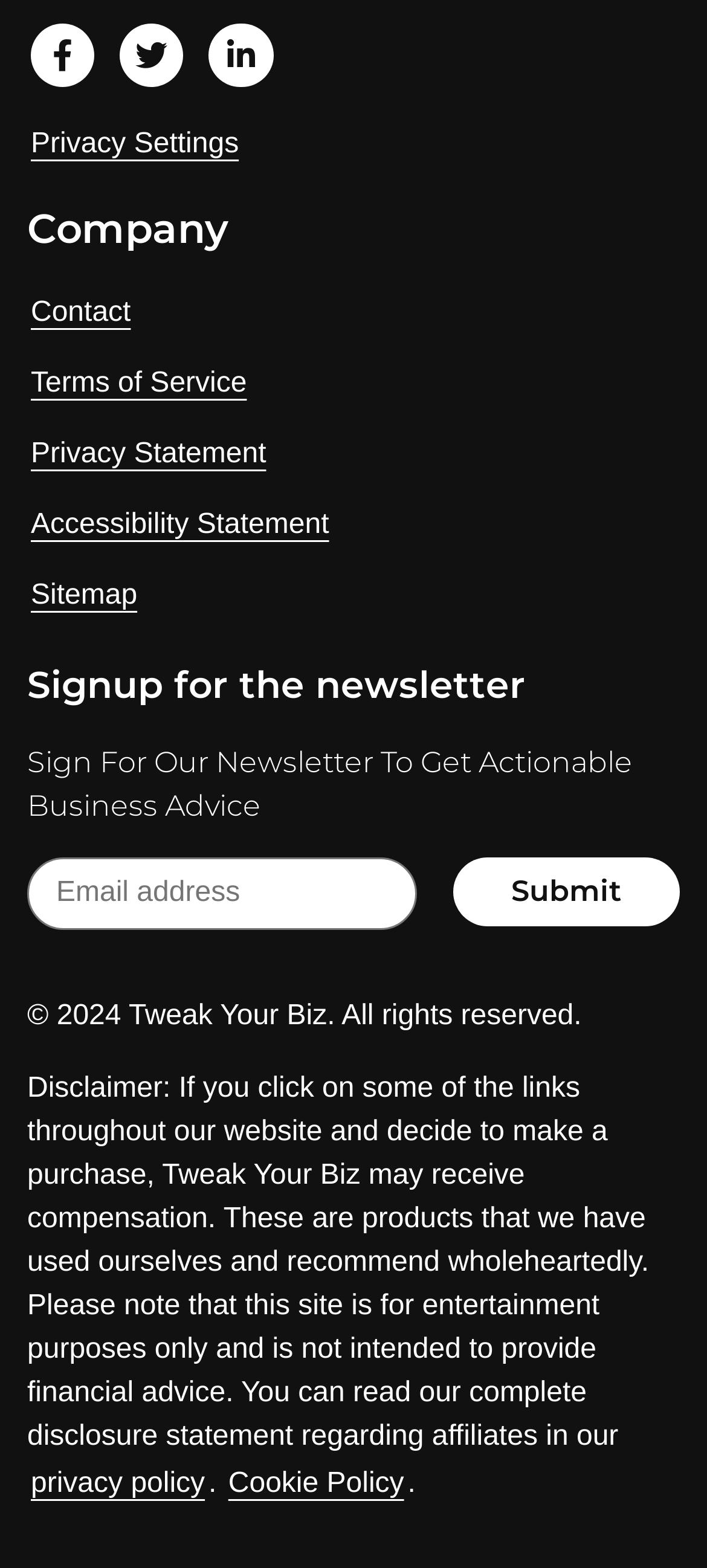Identify the bounding box coordinates for the element you need to click to achieve the following task: "Visit us on Facebook". The coordinates must be four float values ranging from 0 to 1, formatted as [left, top, right, bottom].

[0.038, 0.012, 0.139, 0.058]